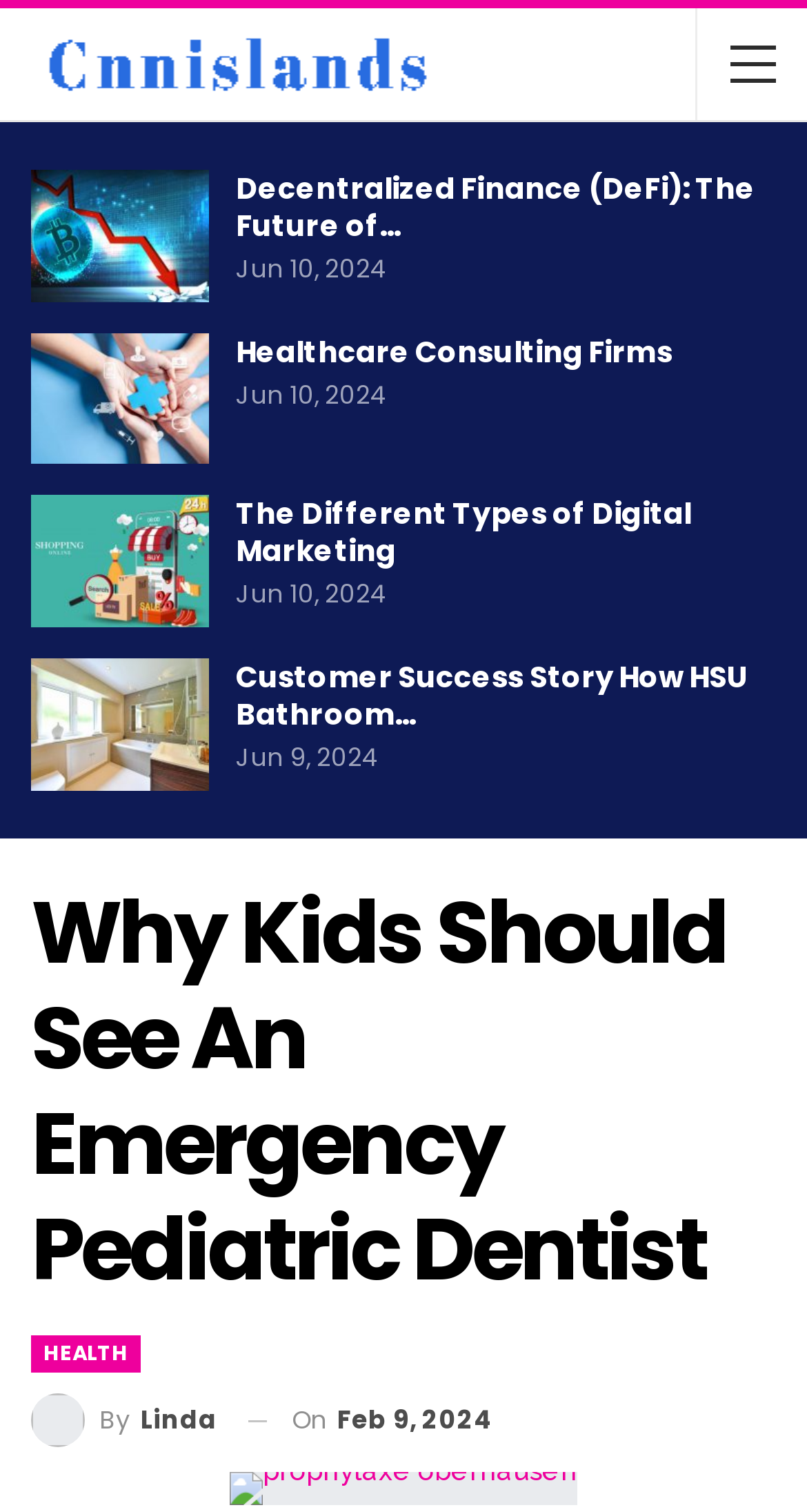Could you provide the bounding box coordinates for the portion of the screen to click to complete this instruction: "Click the link to read about decentralized finance"?

[0.292, 0.111, 0.936, 0.163]